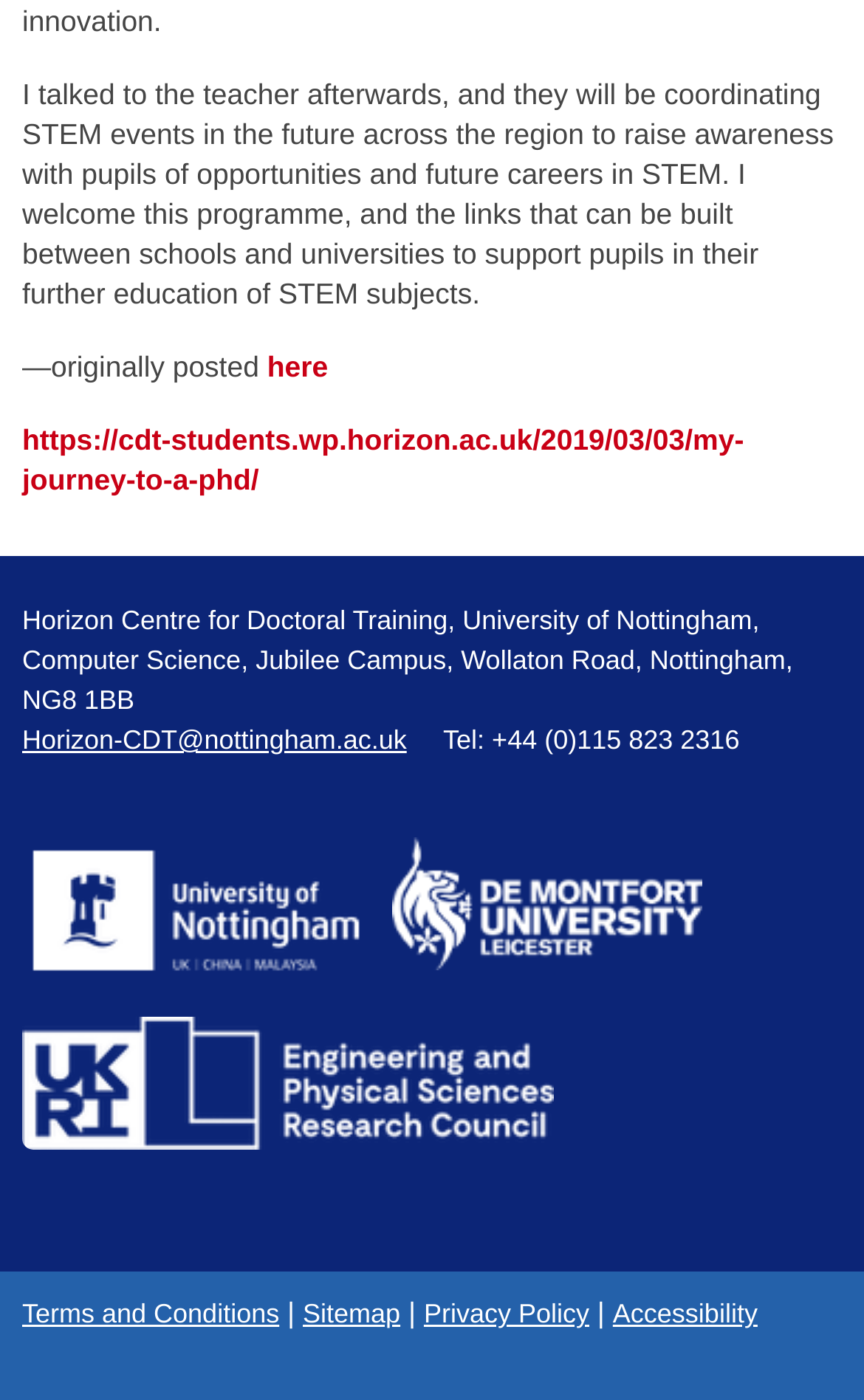Respond to the following query with just one word or a short phrase: 
How many images are on the webpage?

3